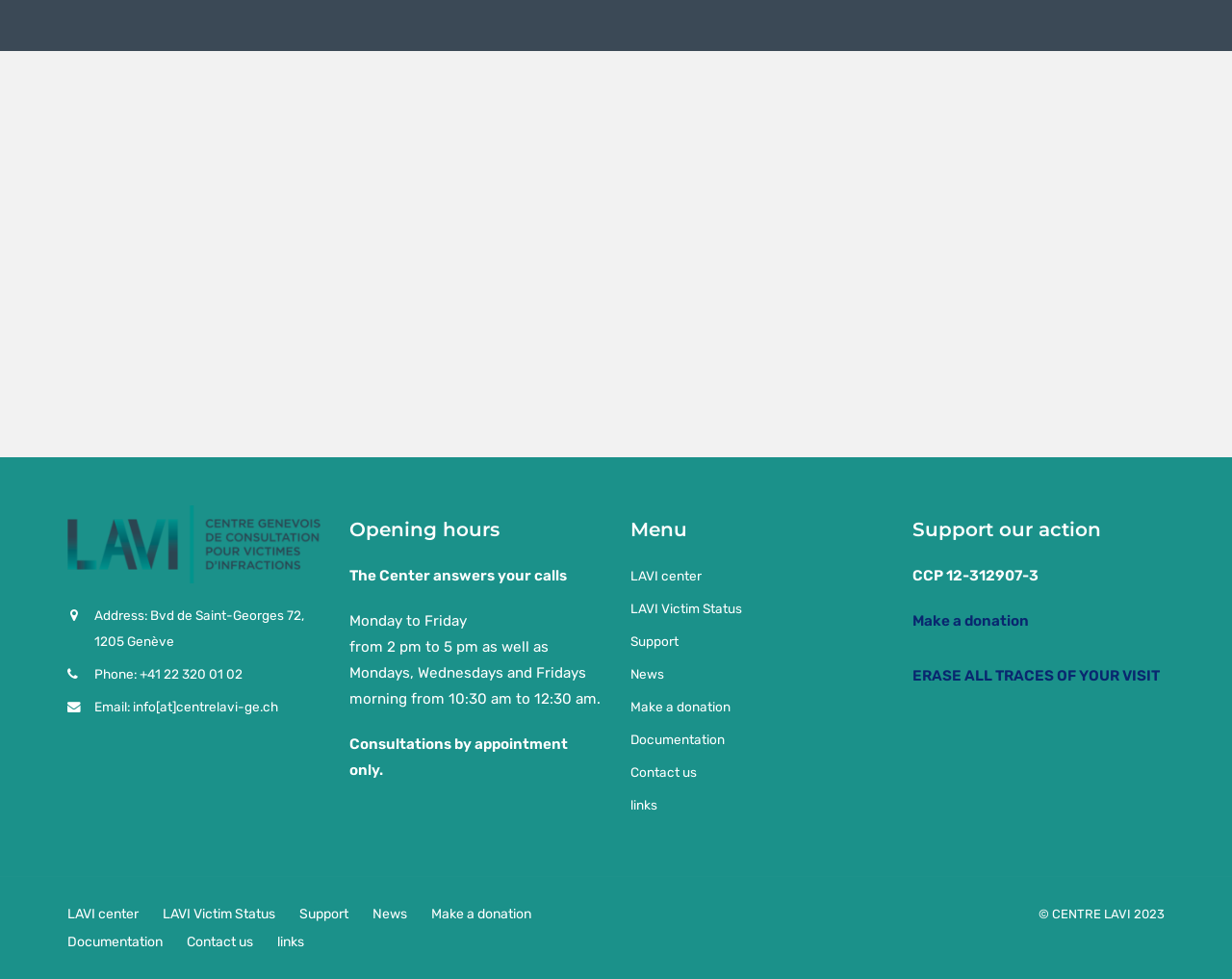Identify the bounding box coordinates necessary to click and complete the given instruction: "Contact us".

[0.512, 0.78, 0.566, 0.796]